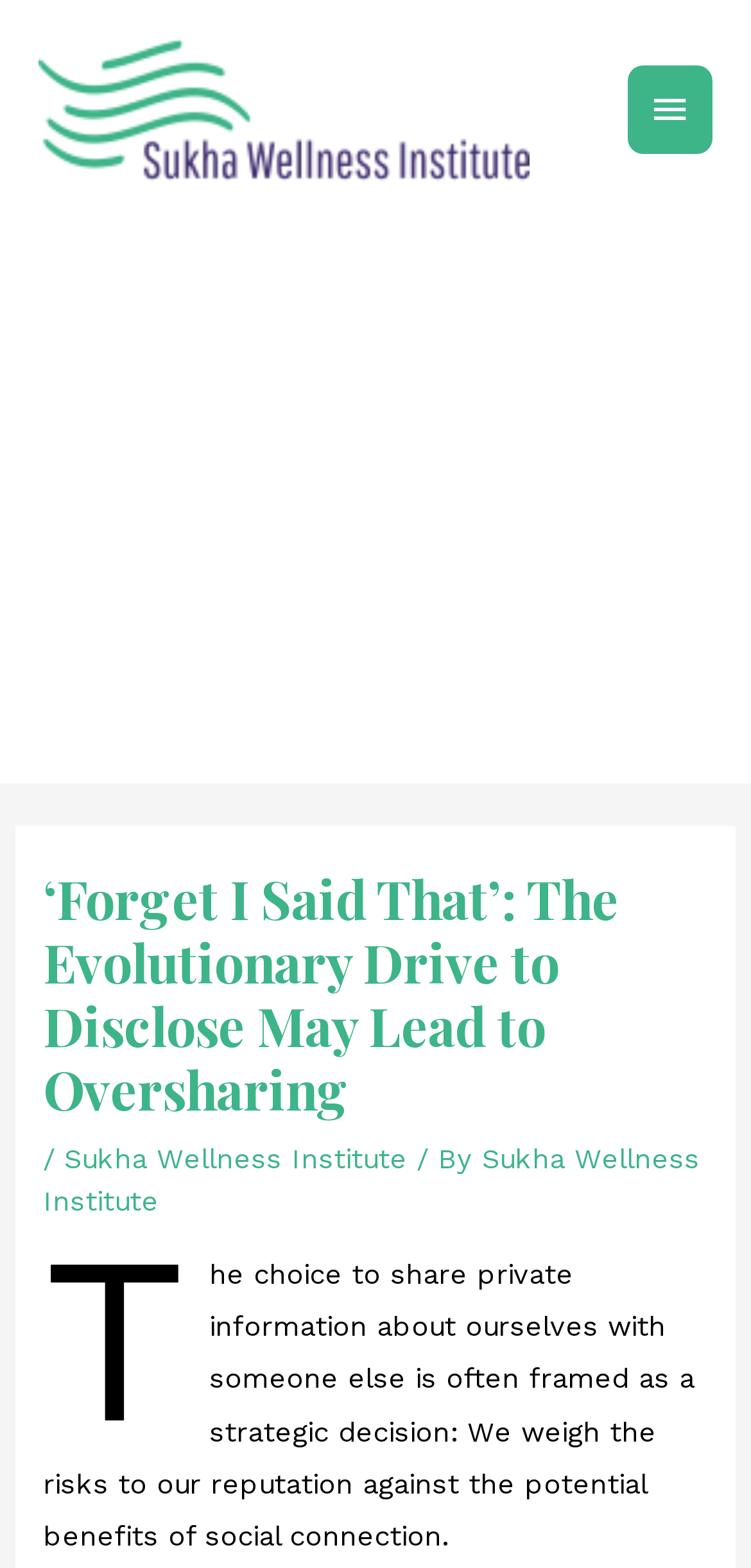Generate the text content of the main headline of the webpage.

‘Forget I Said That’: The Evolutionary Drive to Disclose May Lead to Oversharing 